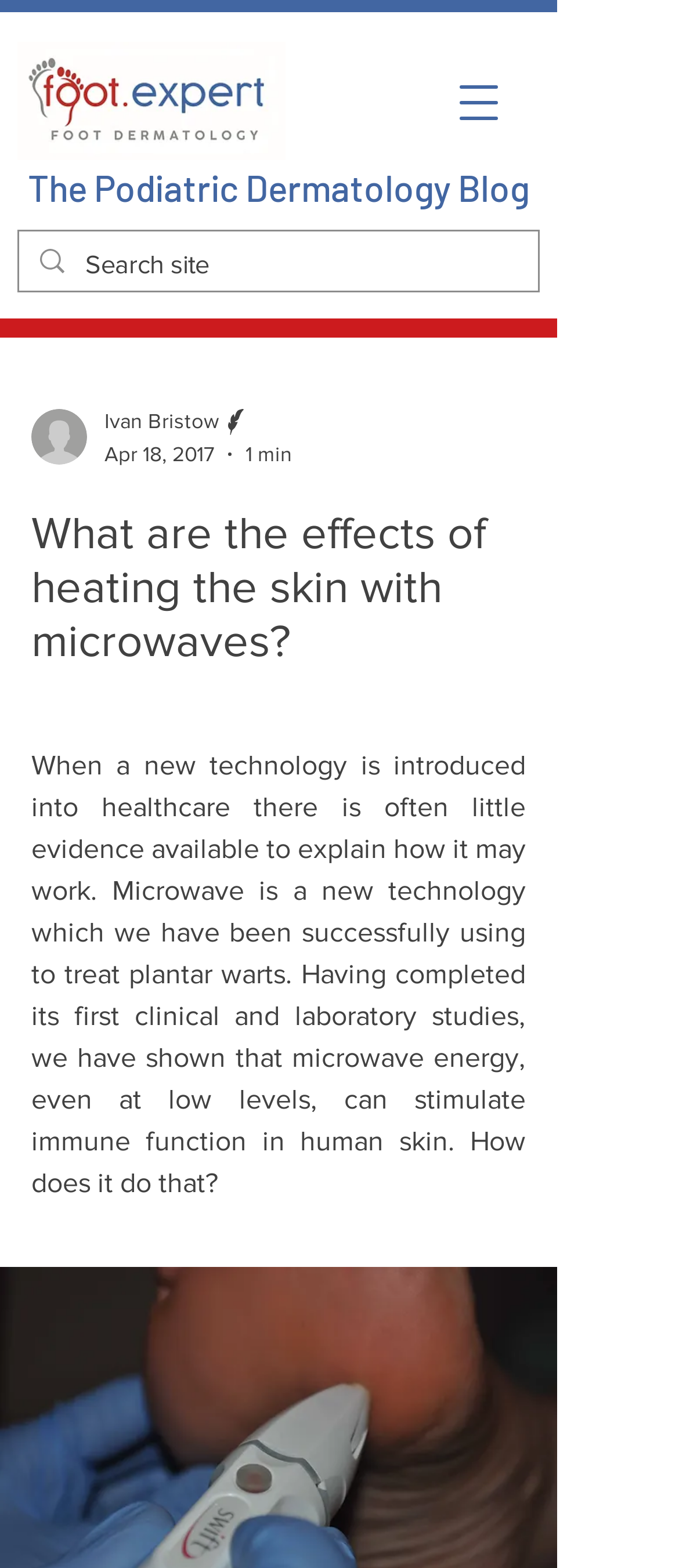What is the topic of the blog post?
Analyze the screenshot and provide a detailed answer to the question.

I determined the topic of the blog post by reading the heading 'What are the effects of heating the skin with microwaves?' and the subsequent text, which discusses the use of microwave technology in healthcare.